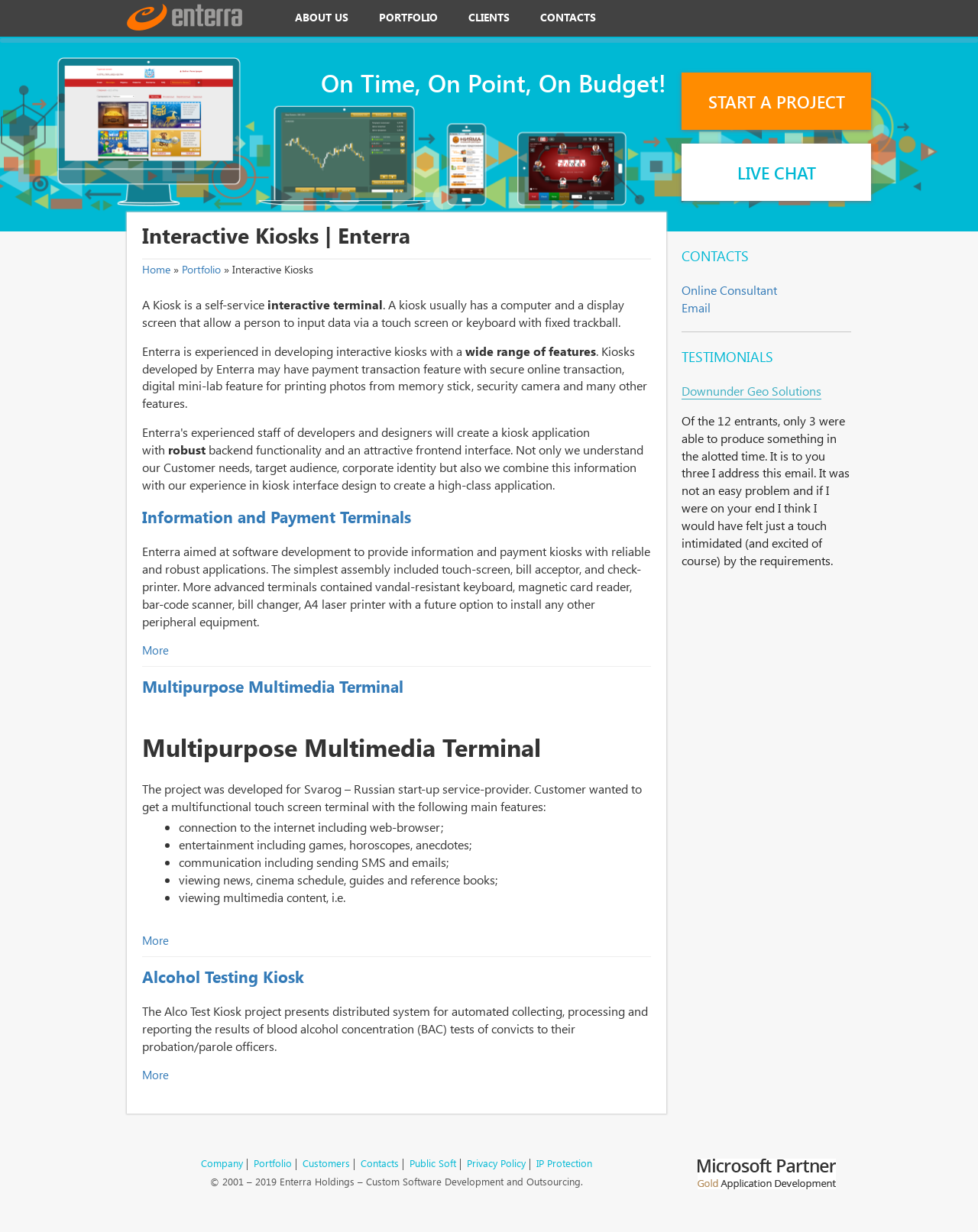What is the primary heading on this webpage?

Interactive Kiosks | Enterra